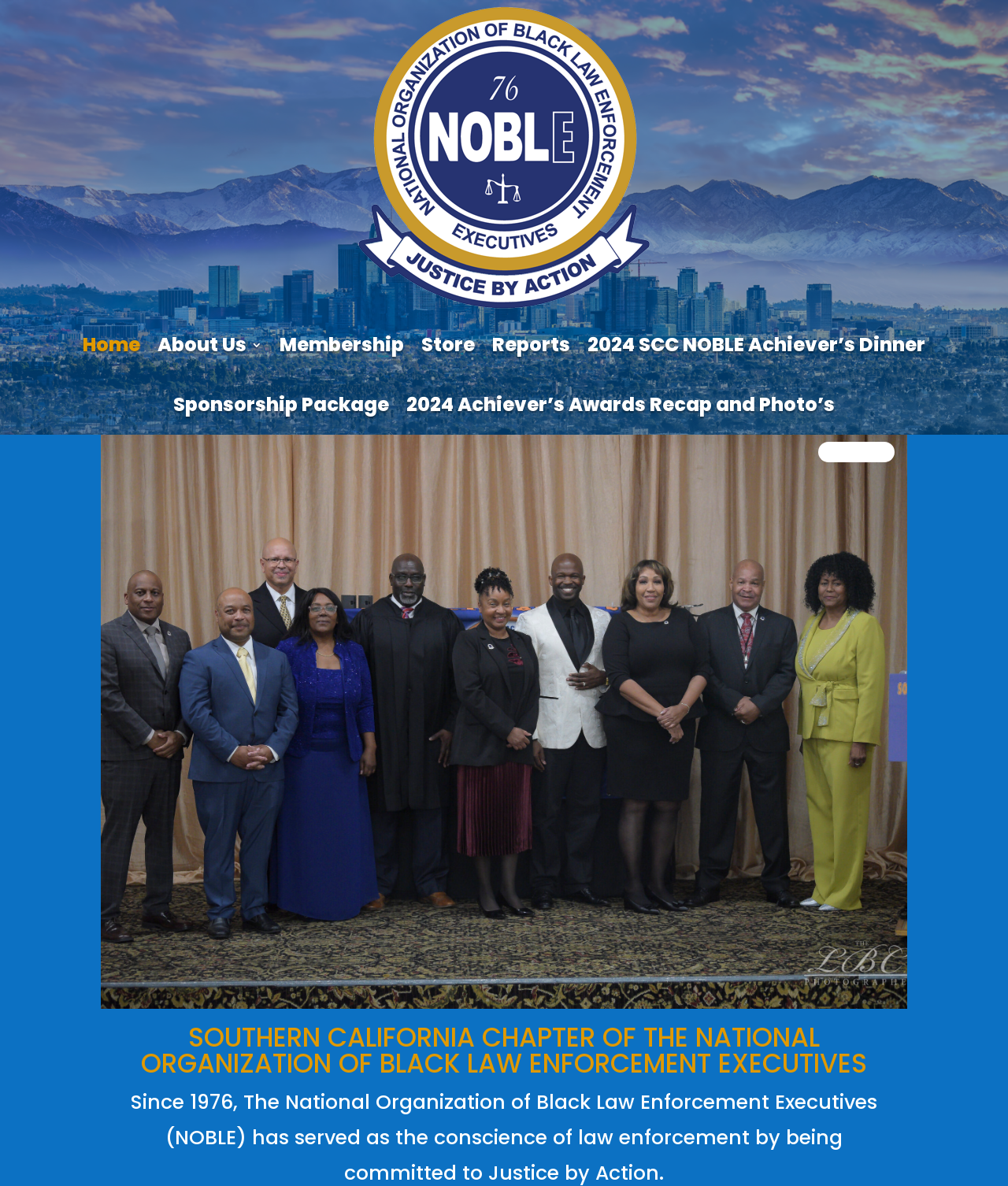Identify the bounding box coordinates for the element that needs to be clicked to fulfill this instruction: "view membership information". Provide the coordinates in the format of four float numbers between 0 and 1: [left, top, right, bottom].

[0.277, 0.266, 0.401, 0.316]